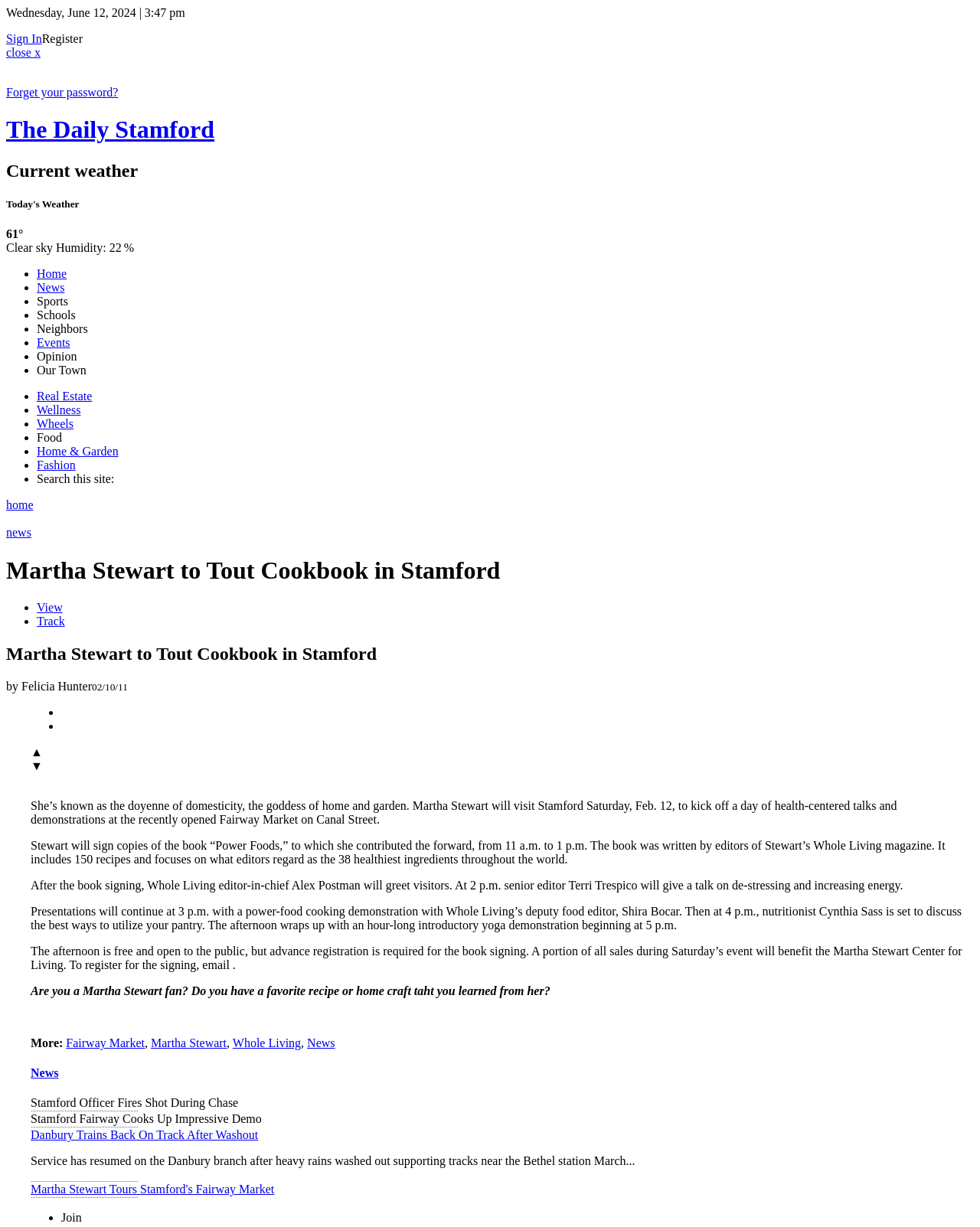Provide a short answer using a single word or phrase for the following question: 
What is the topic of the talk by Terri Trespico at 2 p.m.?

De-stressing and increasing energy